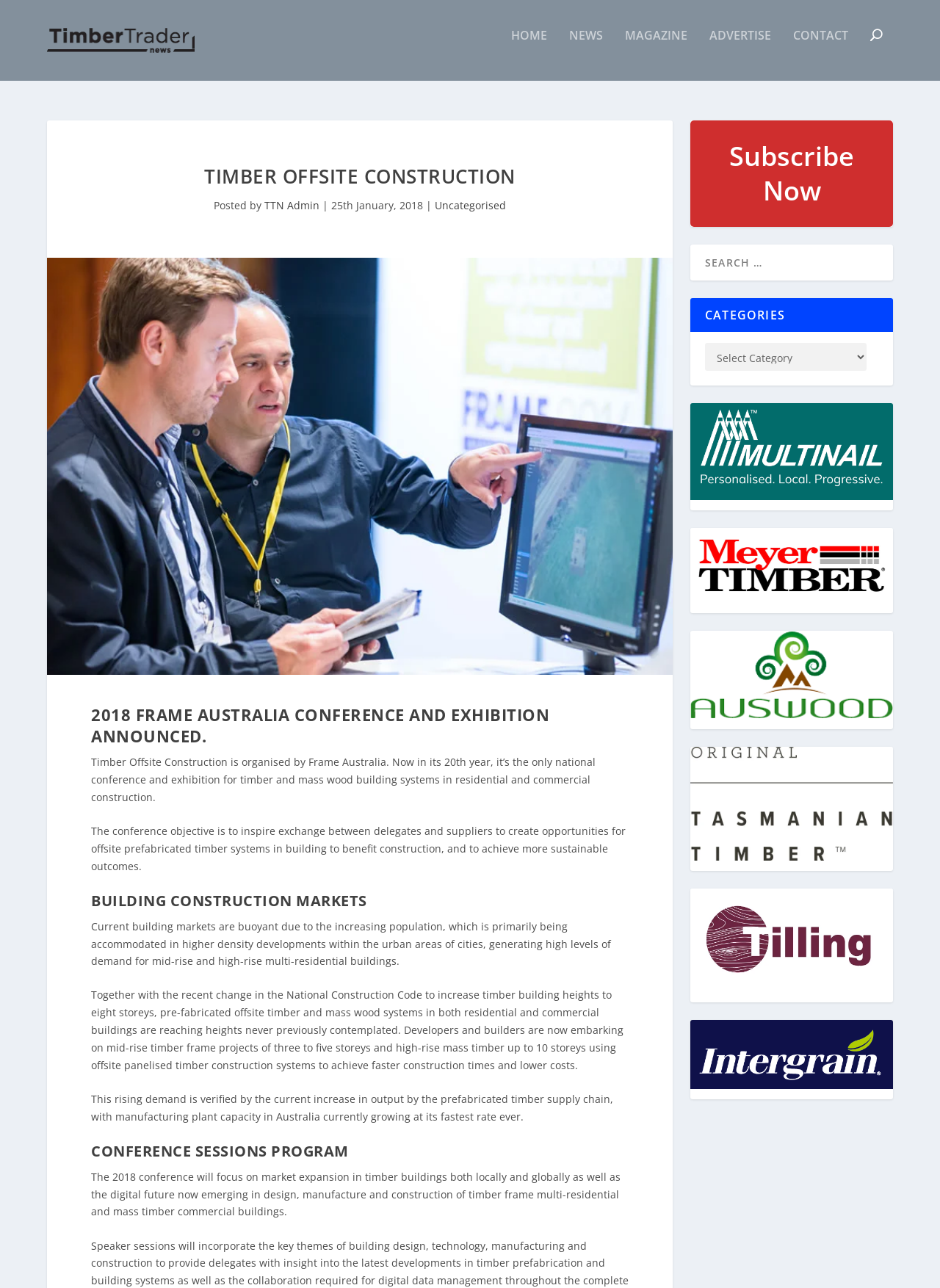Please identify the bounding box coordinates of the element I should click to complete this instruction: 'Subscribe Now'. The coordinates should be given as four float numbers between 0 and 1, like this: [left, top, right, bottom].

[0.734, 0.086, 0.95, 0.169]